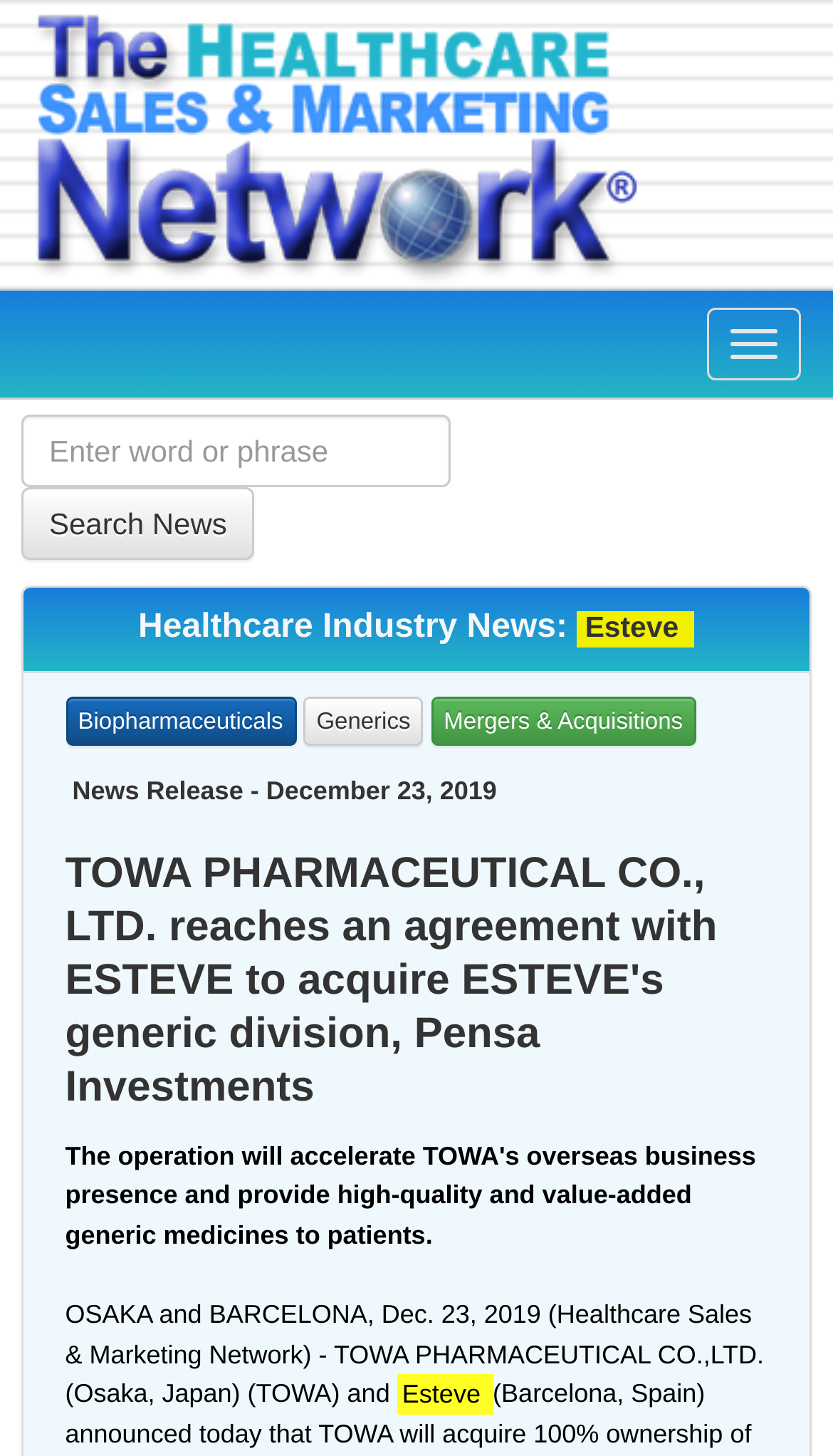Examine the image carefully and respond to the question with a detailed answer: 
What is the location mentioned in the news release?

The locations Osaka and Barcelona are mentioned in the text 'OSAKA and BARCELONA, Dec. 23, 2019 (Healthcare Sales & Marketing Network) - TOWA PHARMACEUTICAL CO.,LTD. (Osaka, Japan) (TOWA) and...' as the locations where the news release is originating from.